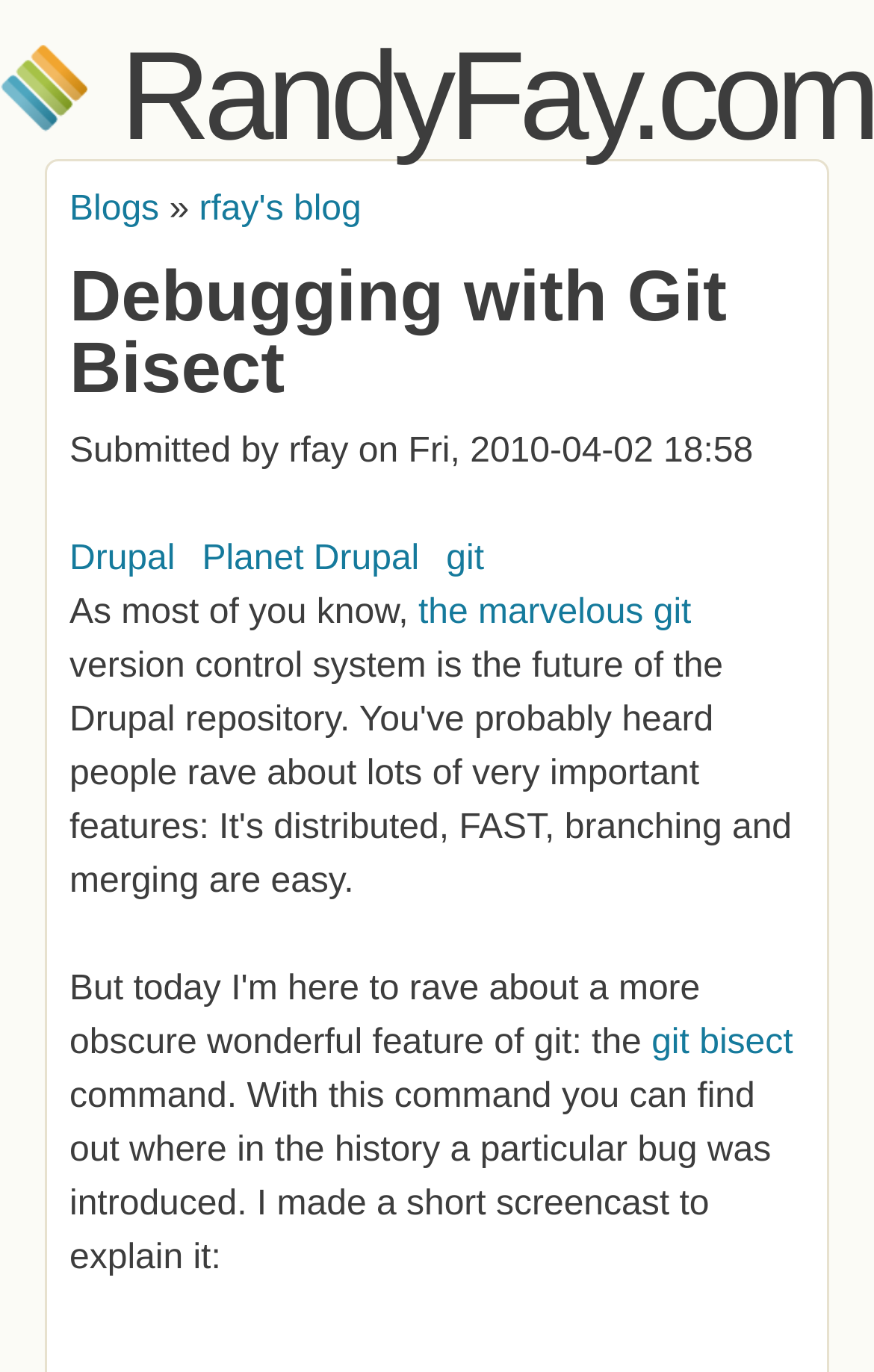Given the element description Skip to main content, specify the bounding box coordinates of the corresponding UI element in the format (top-left x, top-left y, bottom-right x, bottom-right y). All values must be between 0 and 1.

[0.254, 0.0, 0.626, 0.002]